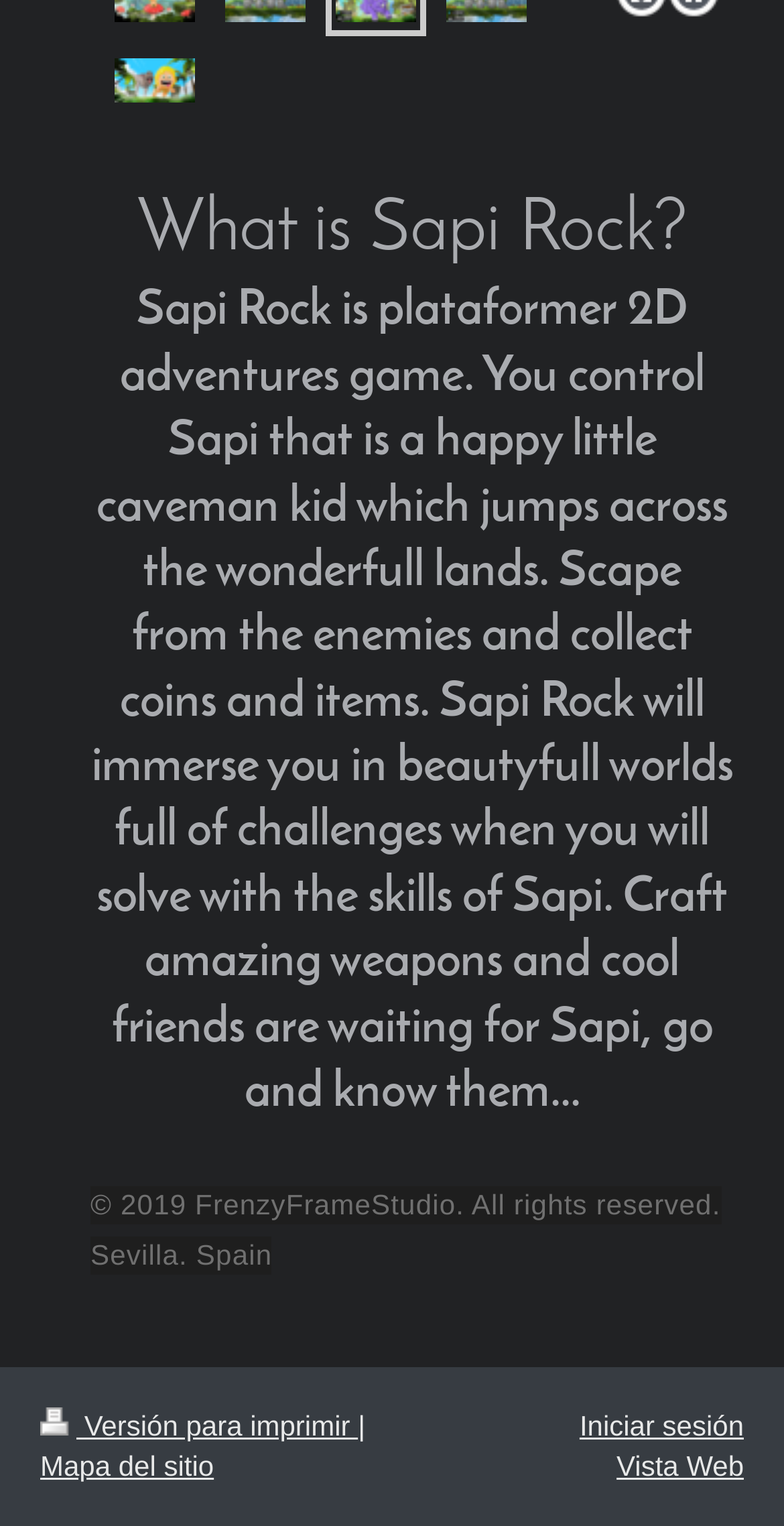What is the name of the game described on this webpage?
Answer the question with a single word or phrase, referring to the image.

Sapi Rock